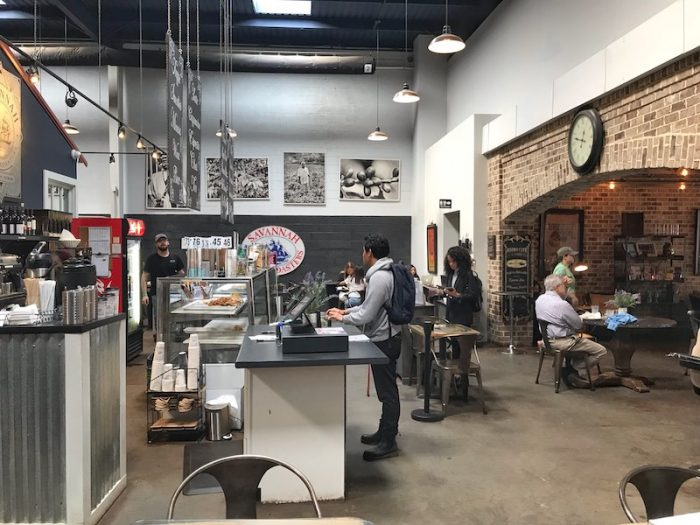Are there people sitting at the counter?
Could you answer the question with a detailed and thorough explanation?

According to the caption, a barista interacts with a customer at the counter, but it does not mention people sitting at the counter. Instead, it mentions patrons enjoying the space to the right of the counter.